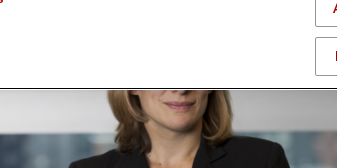Paint a vivid picture with your words by describing the image in detail.

The image features a professional portrait of Gail E. Crawford, a notable figure presumably affiliated with a law or consultancy firm. She appears to be dressed in formal attire, characterized by a dark blazer, with her hair styled in loose waves. The background suggests a sophisticated office environment, likely emphasizing her professional role. The contact information associated with her includes her email address and phone number, indicating she is available for communication regarding her expertise. The overall presentation conveys a sense of professionalism and approachability.